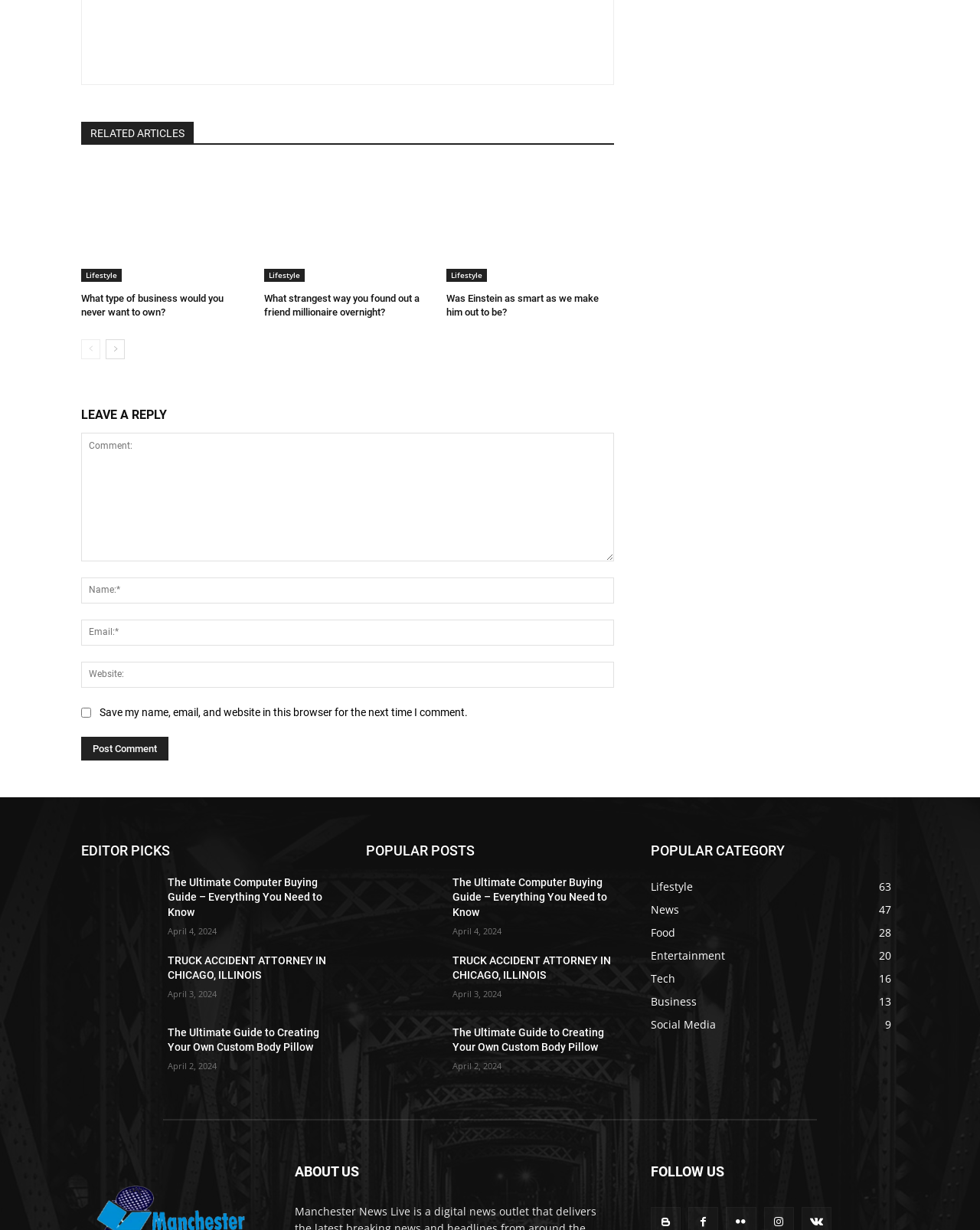Please find and report the bounding box coordinates of the element to click in order to perform the following action: "View the 'What type of business would you never want to own?' article". The coordinates should be expressed as four float numbers between 0 and 1, in the format [left, top, right, bottom].

[0.083, 0.134, 0.254, 0.229]